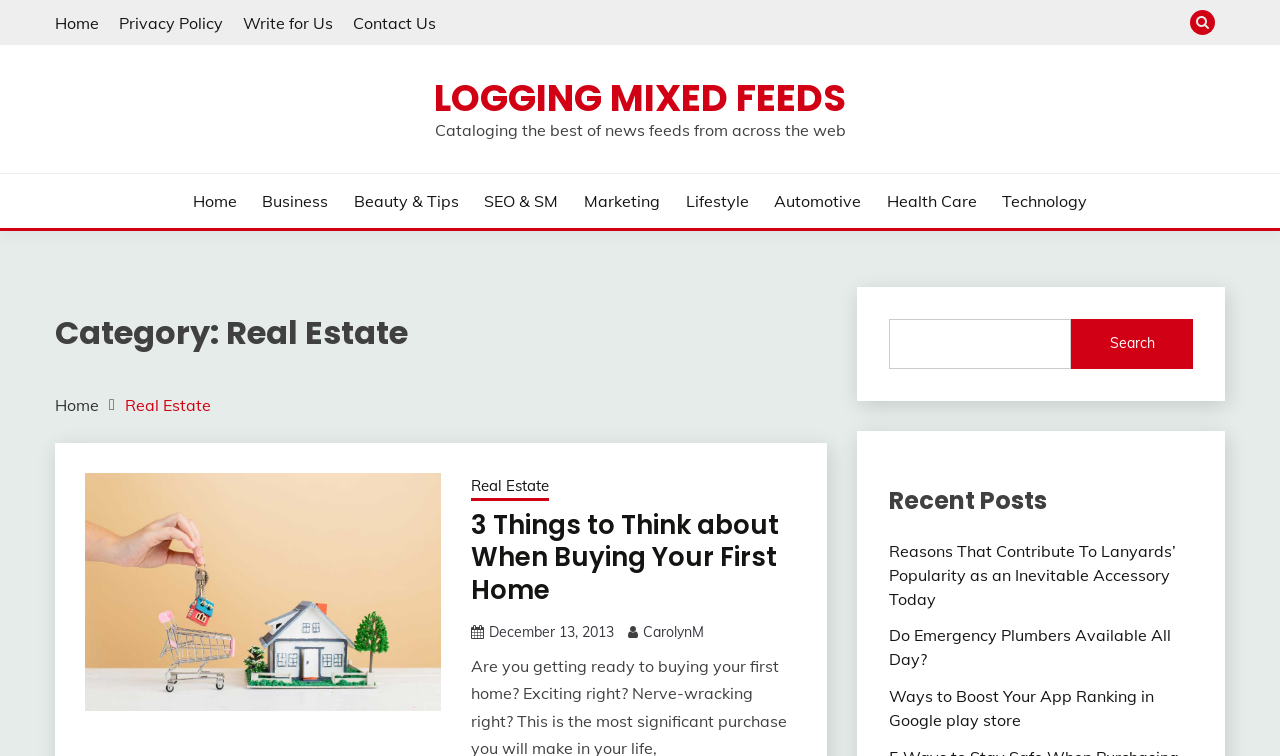Locate the bounding box for the described UI element: "Logging Mixed Feeds". Ensure the coordinates are four float numbers between 0 and 1, formatted as [left, top, right, bottom].

[0.339, 0.095, 0.661, 0.164]